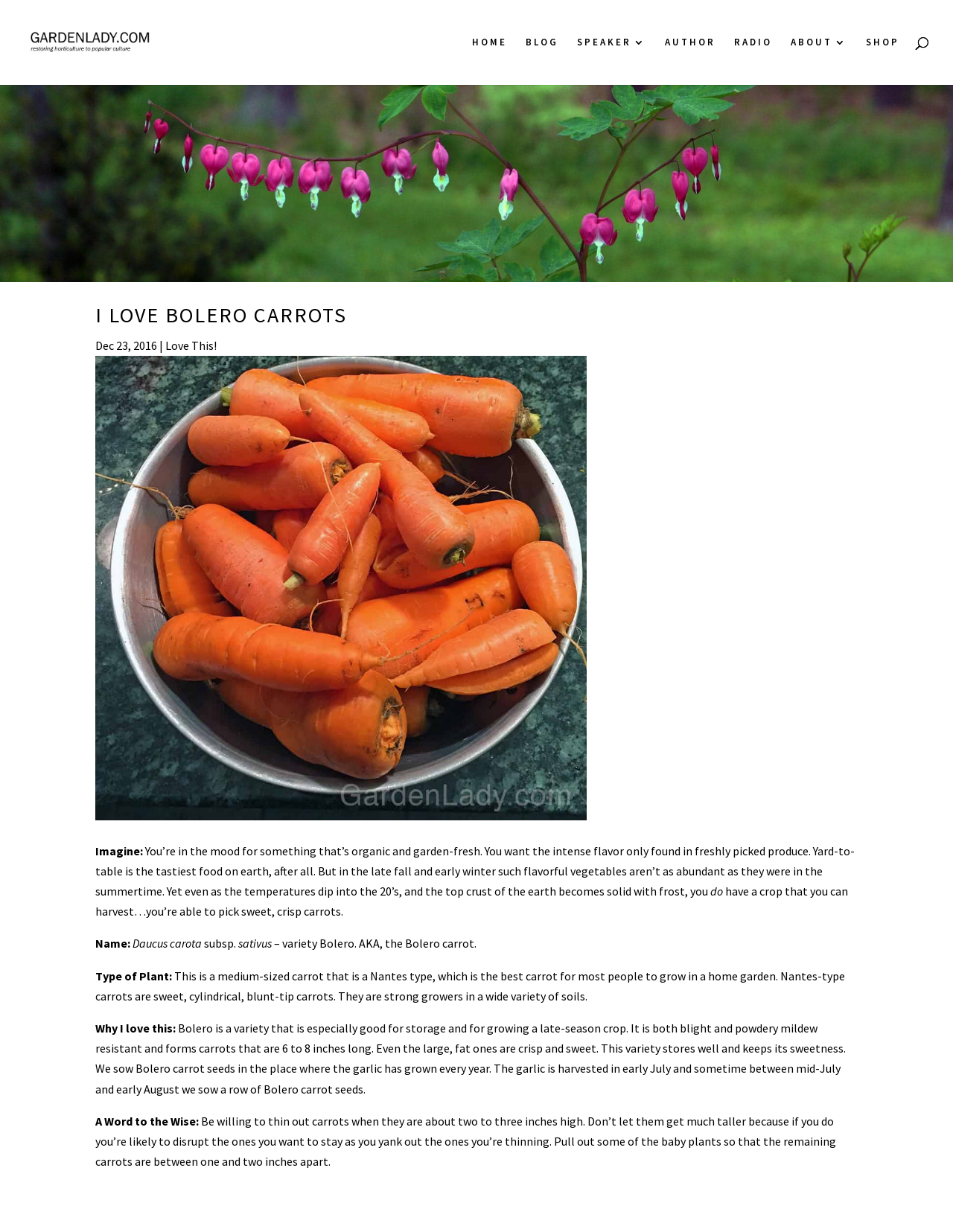What type of plant is Bolero?
Analyze the screenshot and provide a detailed answer to the question.

Based on the webpage content, specifically the section 'Type of Plant:', it is mentioned that Bolero is a medium-sized carrot that is a Nantes type.